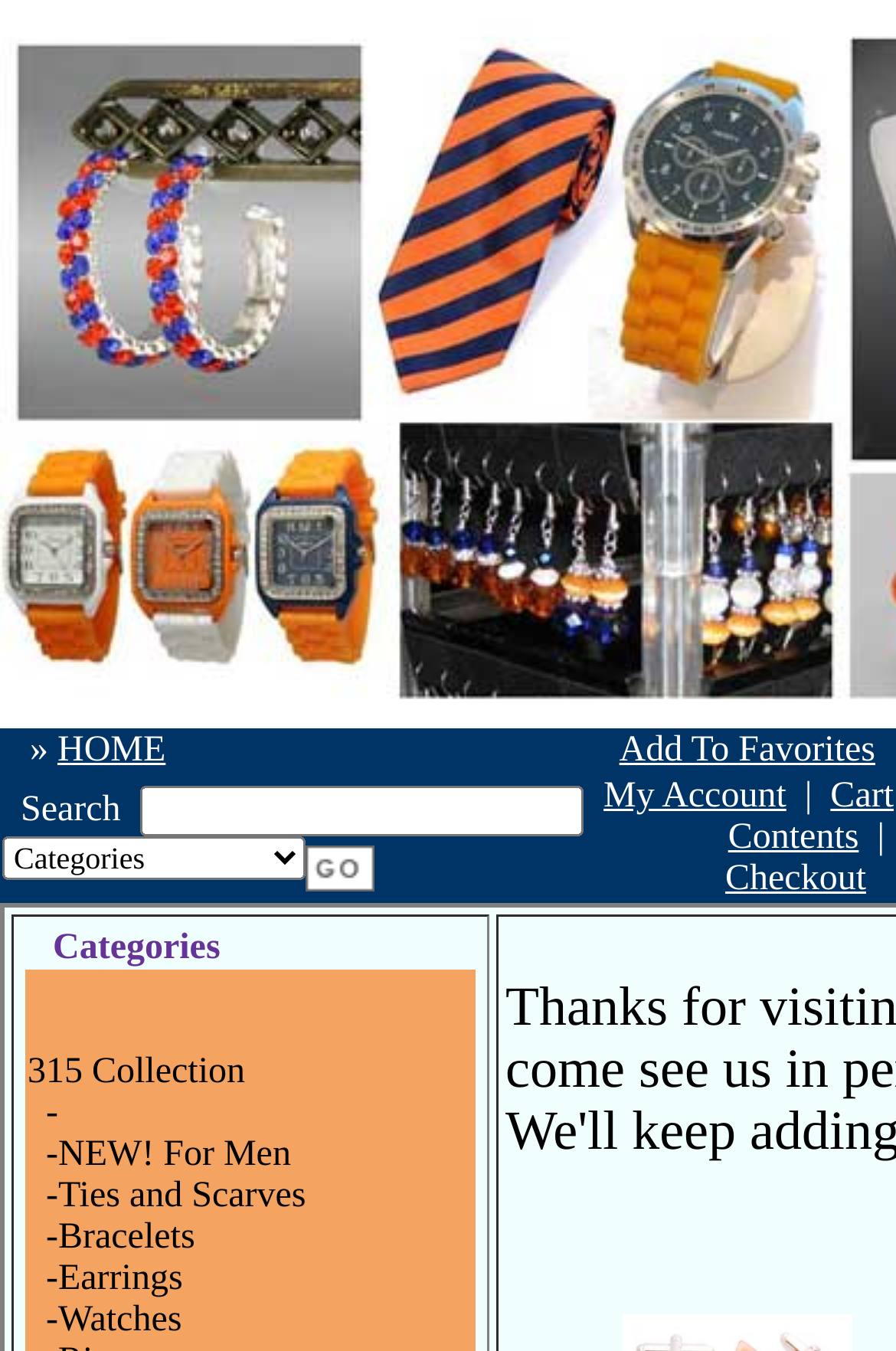Please identify the bounding box coordinates of the element I need to click to follow this instruction: "Click on HOME".

[0.064, 0.541, 0.185, 0.57]